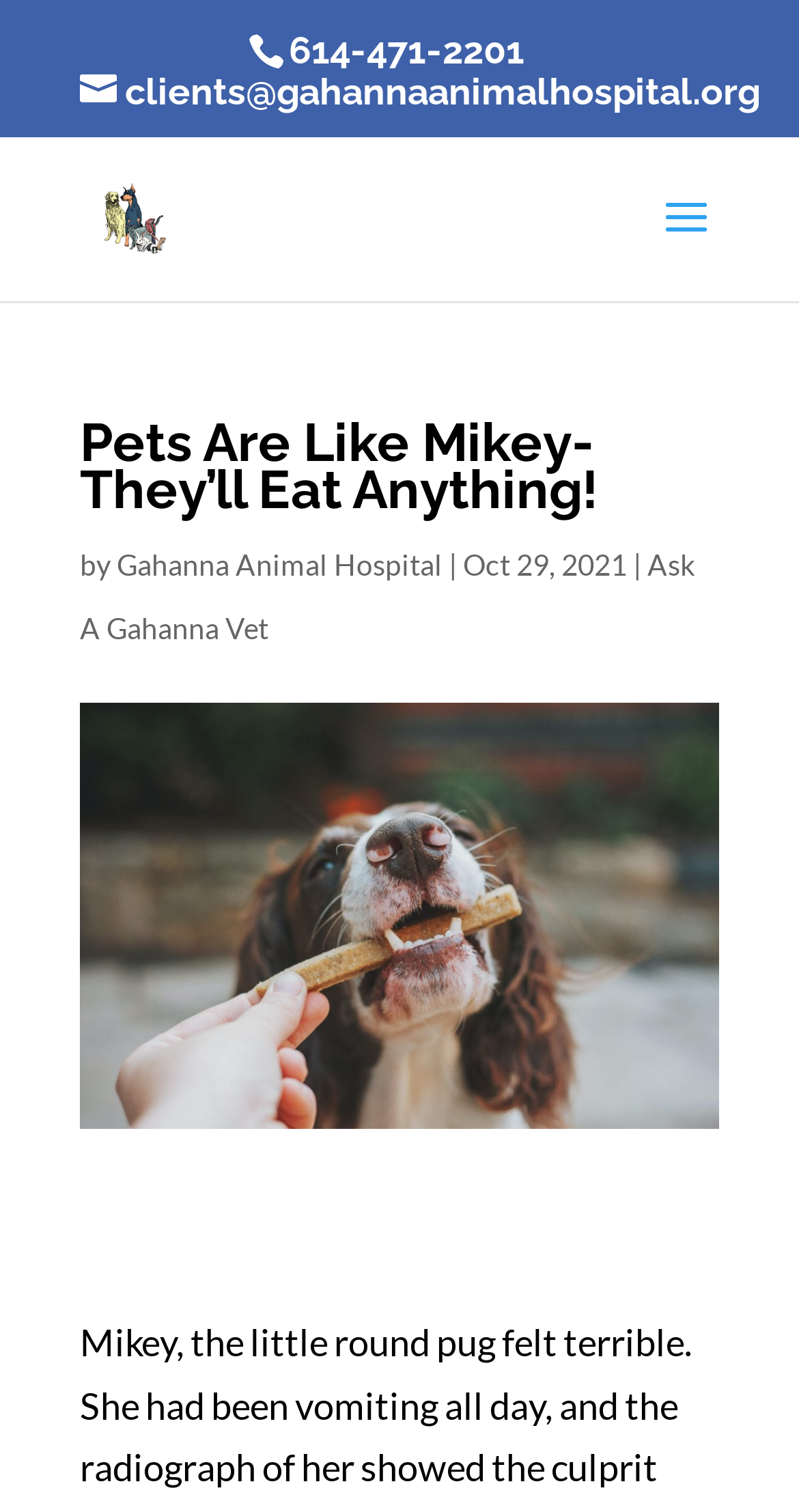Bounding box coordinates are specified in the format (top-left x, top-left y, bottom-right x, bottom-right y). All values are floating point numbers bounded between 0 and 1. Please provide the bounding box coordinate of the region this sentence describes: 614-471-2201

[0.362, 0.018, 0.656, 0.047]